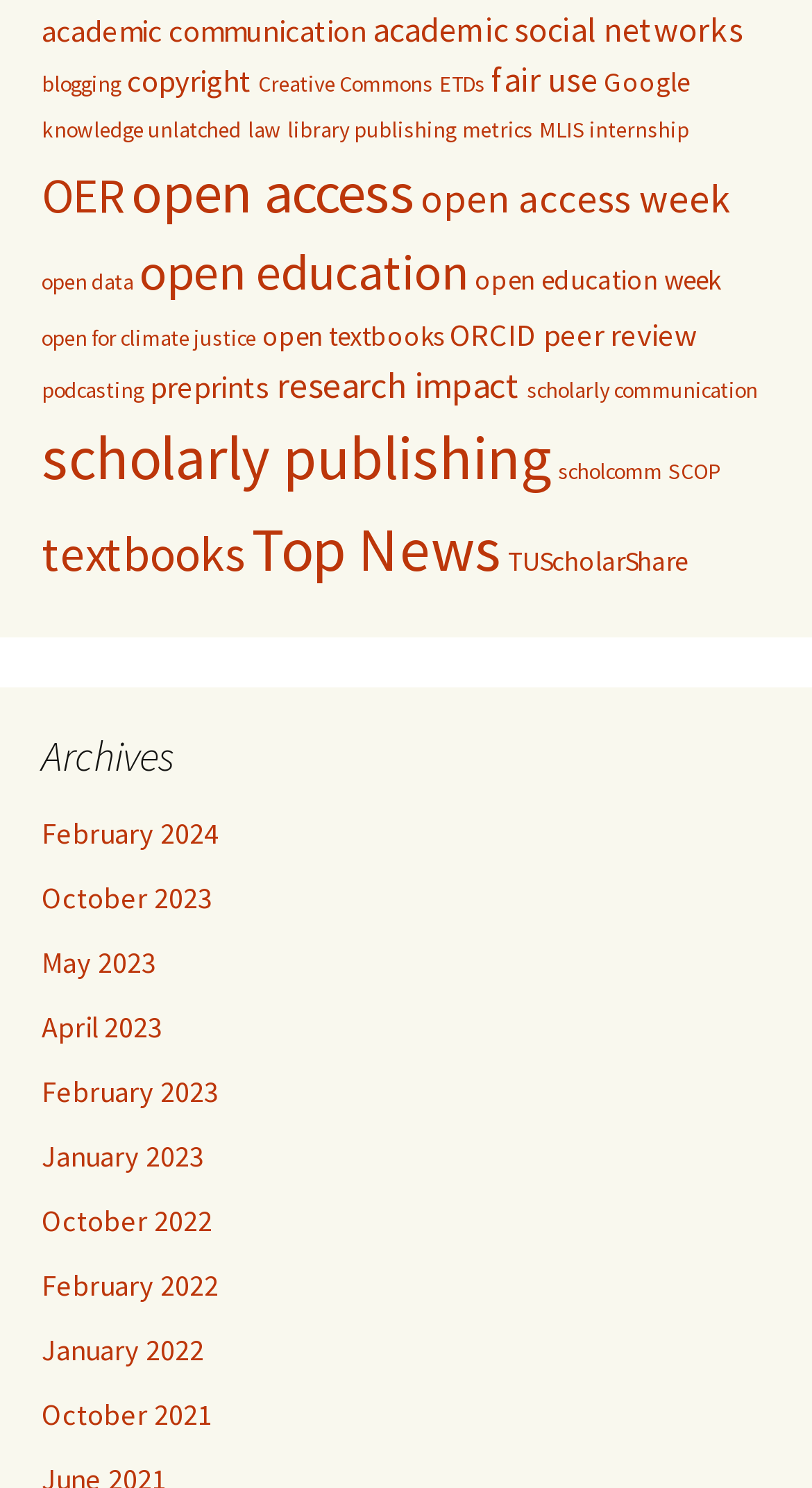Can you specify the bounding box coordinates for the region that should be clicked to fulfill this instruction: "View Categories".

None